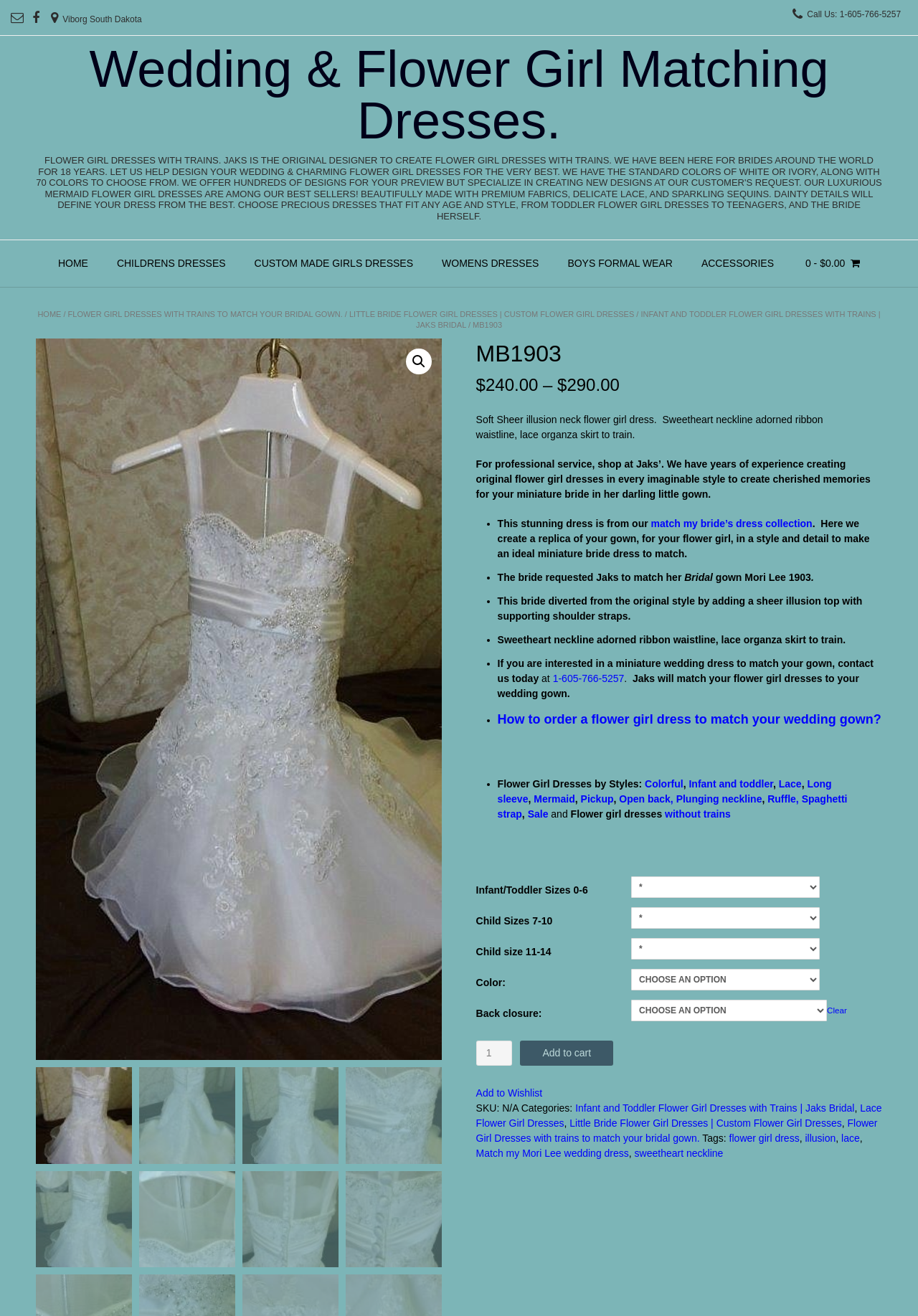Kindly provide the bounding box coordinates of the section you need to click on to fulfill the given instruction: "Call the phone number for professional service".

[0.877, 0.007, 0.981, 0.015]